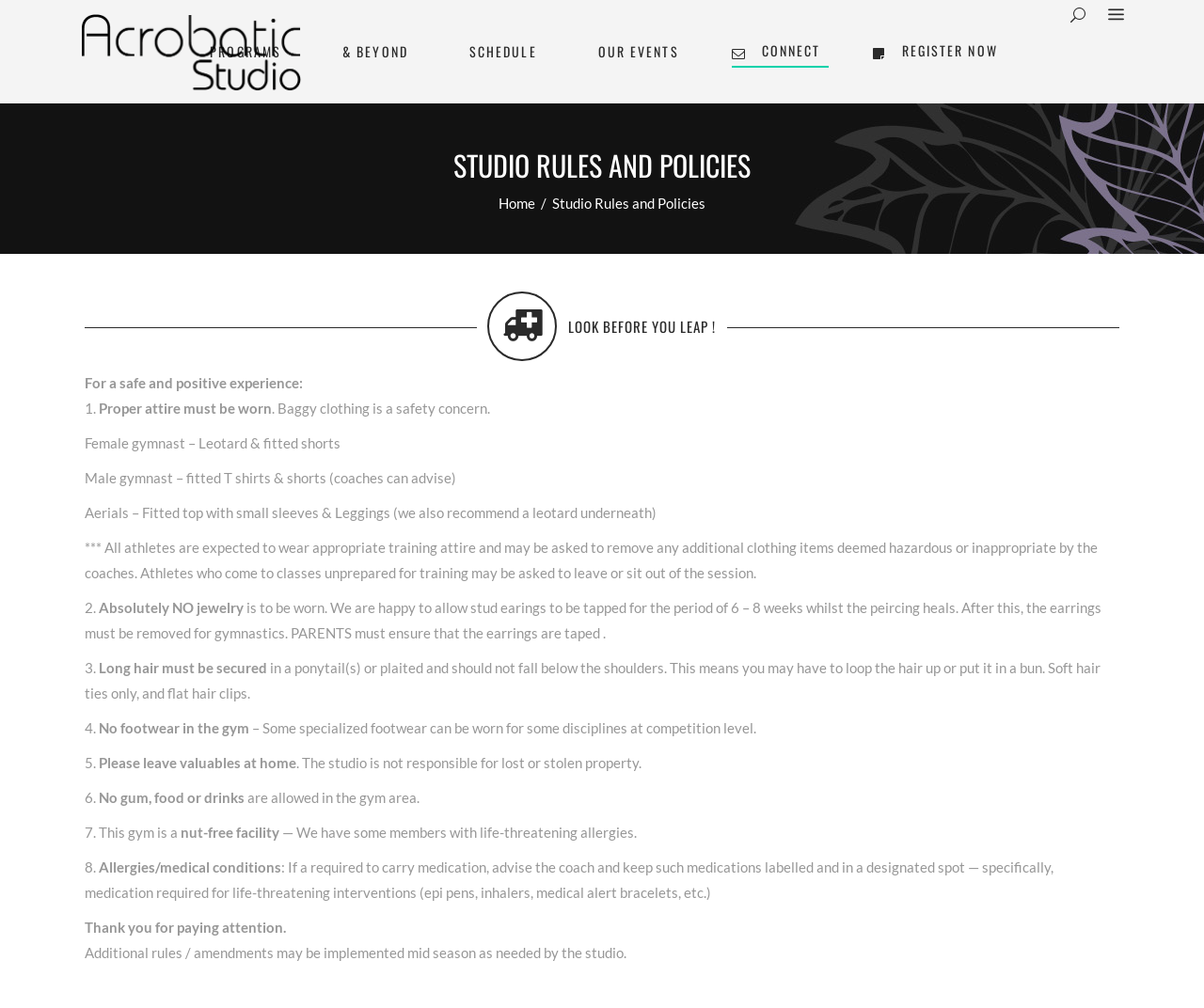Produce an extensive caption that describes everything on the webpage.

The webpage is about the rules and policies of Acrobatic Studio. At the top, there is a logo of the studio, which is a combination of three images: a dark logo, a light logo, and a regular logo. Below the logo, there are several links to different sections of the website, including "PROGRAMS", "SCHEDULE", "OUR EVENTS", and "REGISTER NOW".

The main content of the page is divided into two sections. The first section has a heading "STUDIO RULES AND POLICIES" and a subheading "Home / Studio Rules and Policies". Below this, there is a table with a single row and three columns. The first column contains a link to the "Home" page, the second column has a separator "/ ", and the third column has the text "Studio Rules and Policies".

The second section starts with a heading "LOOK BEFORE YOU LEAP!" and has a list of rules and policies for the studio. There are eight rules in total, each with a number and a brief description. The rules cover topics such as proper attire, jewelry, hair, footwear, valuables, food and drinks, nut-free facility, and allergies/medical conditions. Each rule has a brief explanation and some rules have additional details or exceptions.

The rules are presented in a clear and concise manner, with each rule on a new line and a clear hierarchy of headings and subheadings. The text is easy to read, and the use of headings and bullet points makes it easy to scan and understand the rules and policies of the Acrobatic Studio.